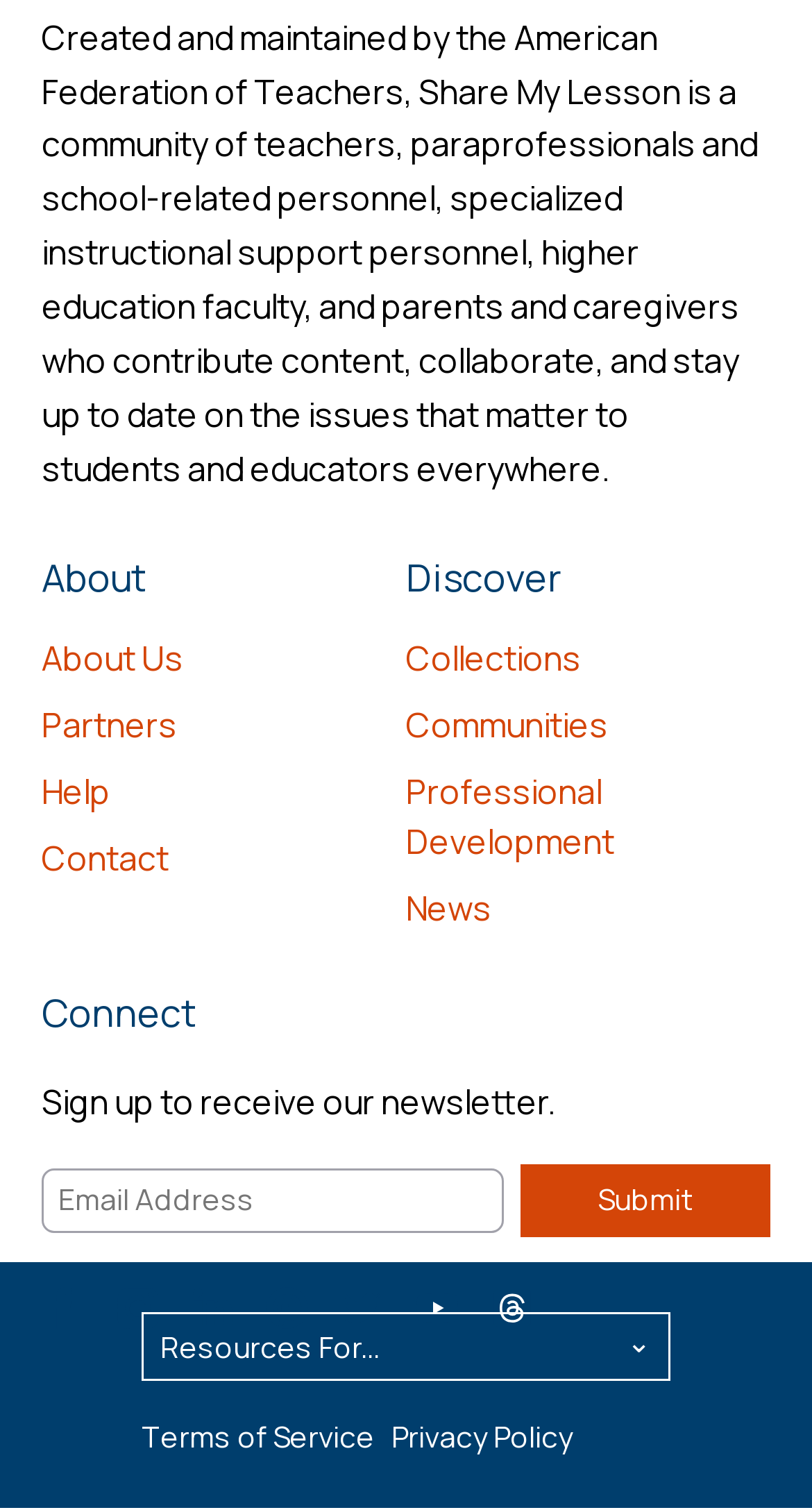What is the last link at the bottom of the webpage?
We need a detailed and meticulous answer to the question.

The last link at the bottom of the webpage is 'Privacy Policy', which is located next to the 'Terms of Service' link.